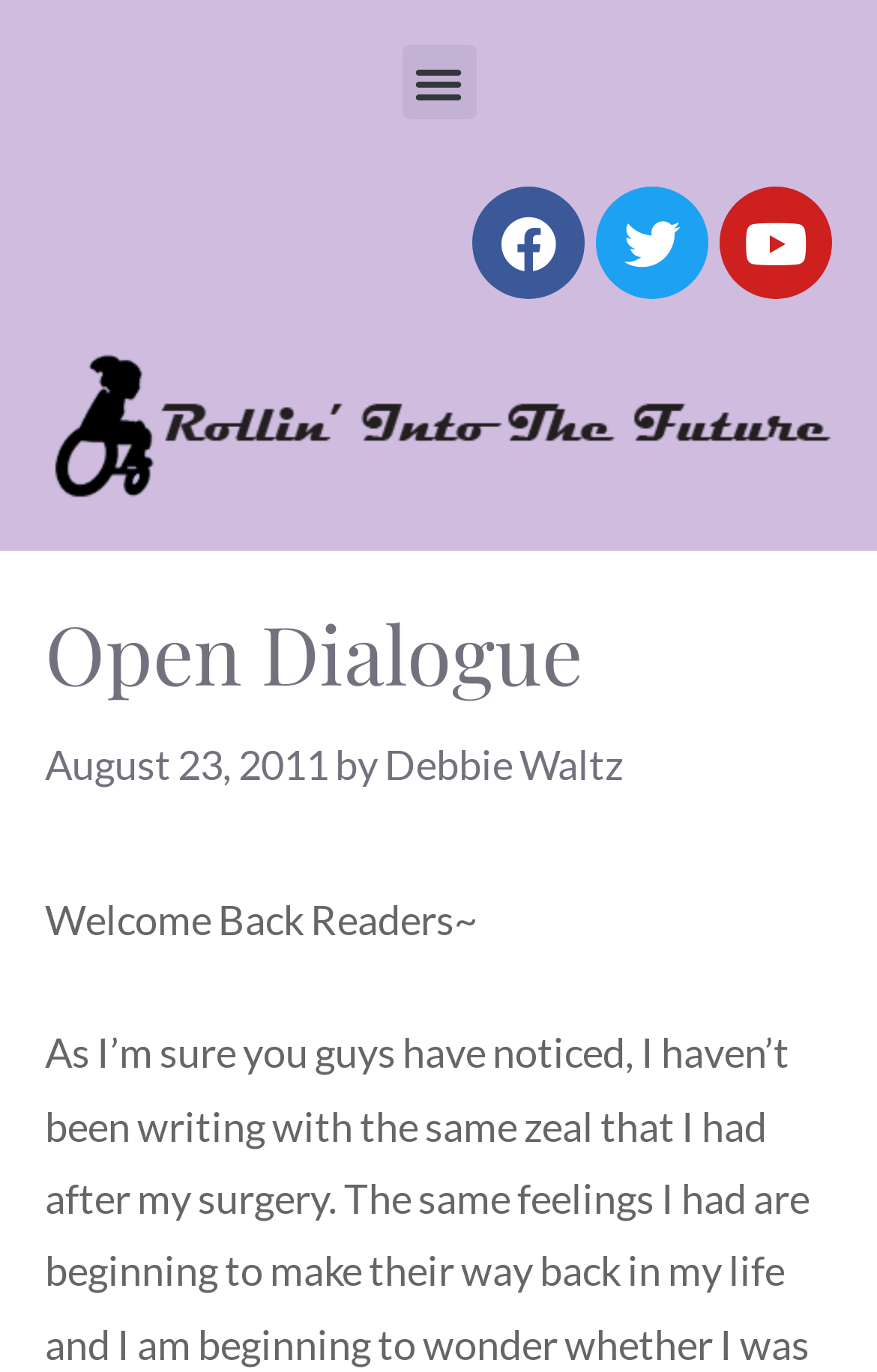Calculate the bounding box coordinates of the UI element given the description: "Menu".

[0.458, 0.033, 0.542, 0.087]